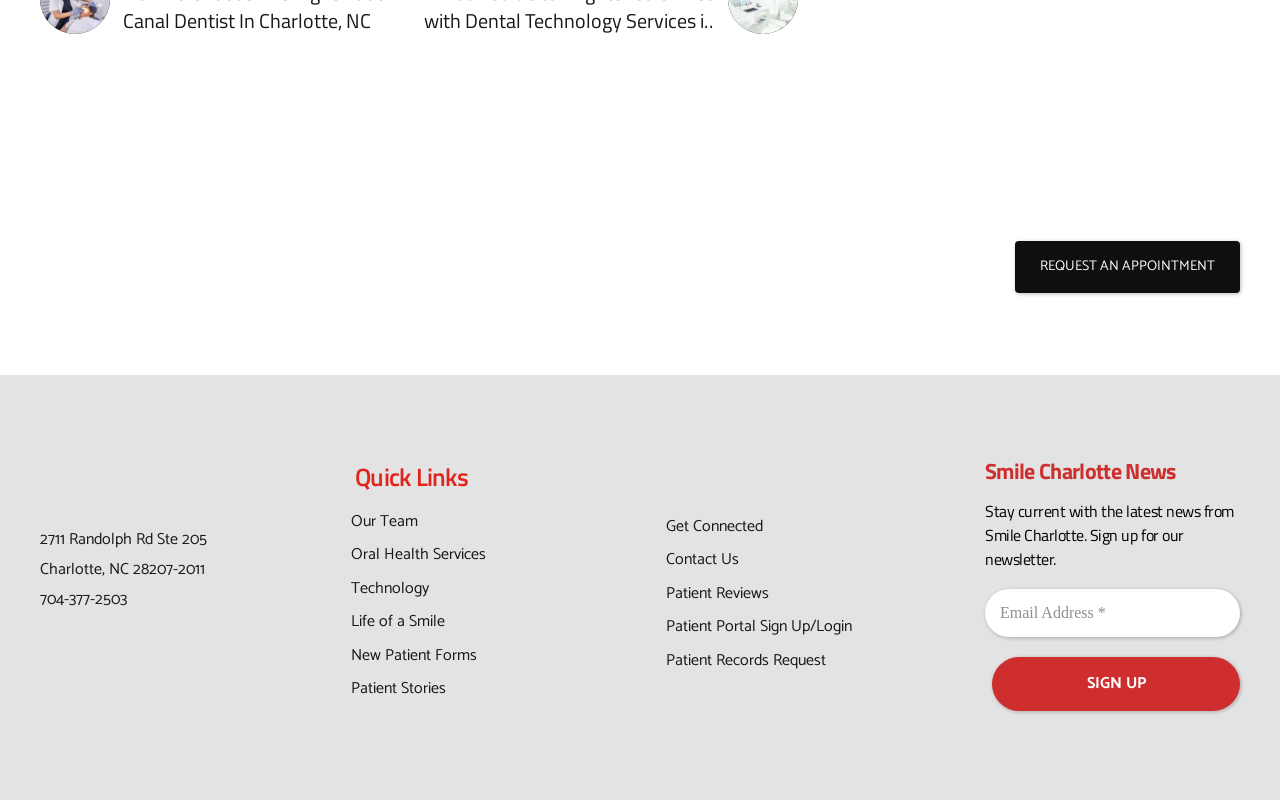Using the elements shown in the image, answer the question comprehensively: What is the phone number of Smile Charlotte?

I found the phone number by looking at the link element with the text '704-377-2503' which is located at the top of the page, below the logo.